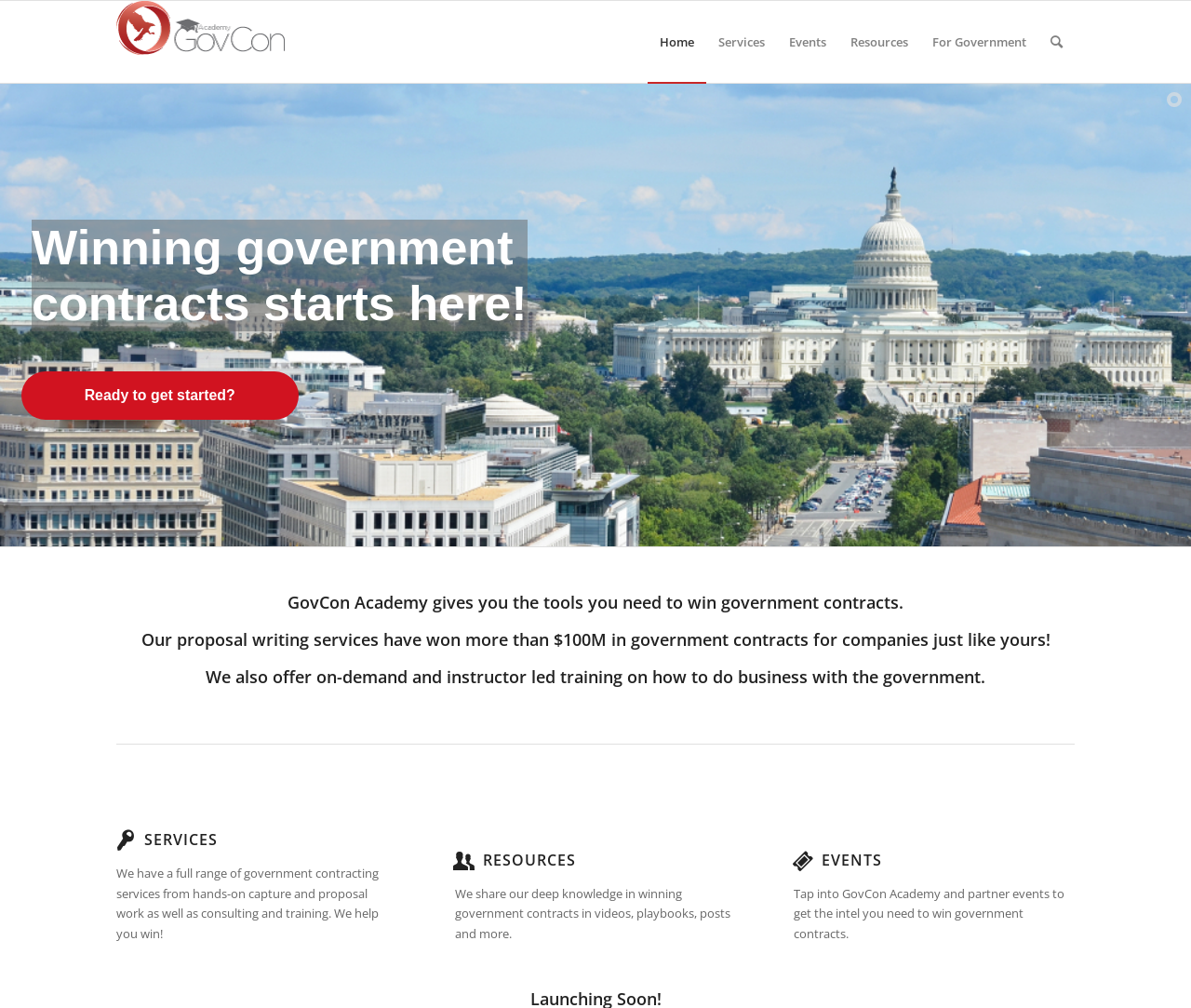Extract the main heading from the webpage content.

Winning government
contracts starts here!